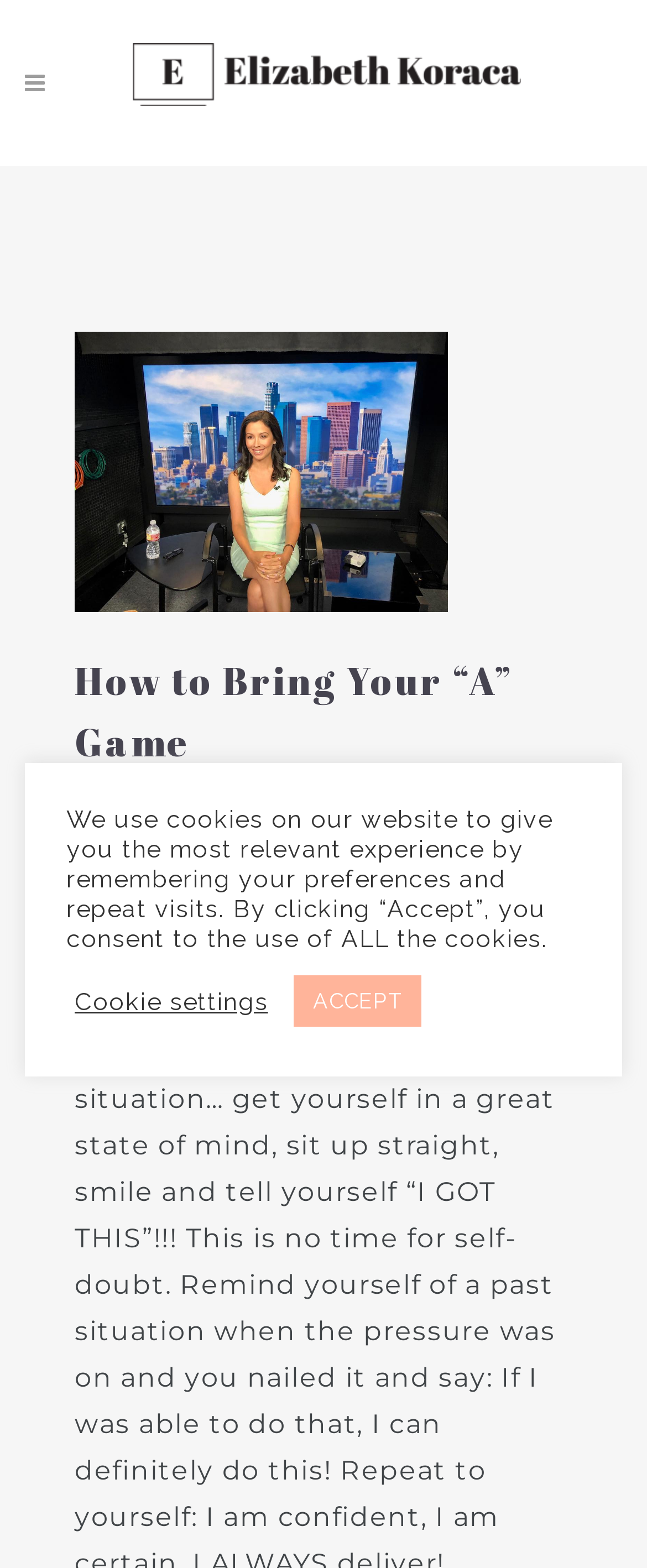Identify and provide the title of the webpage.

Stay in the know.